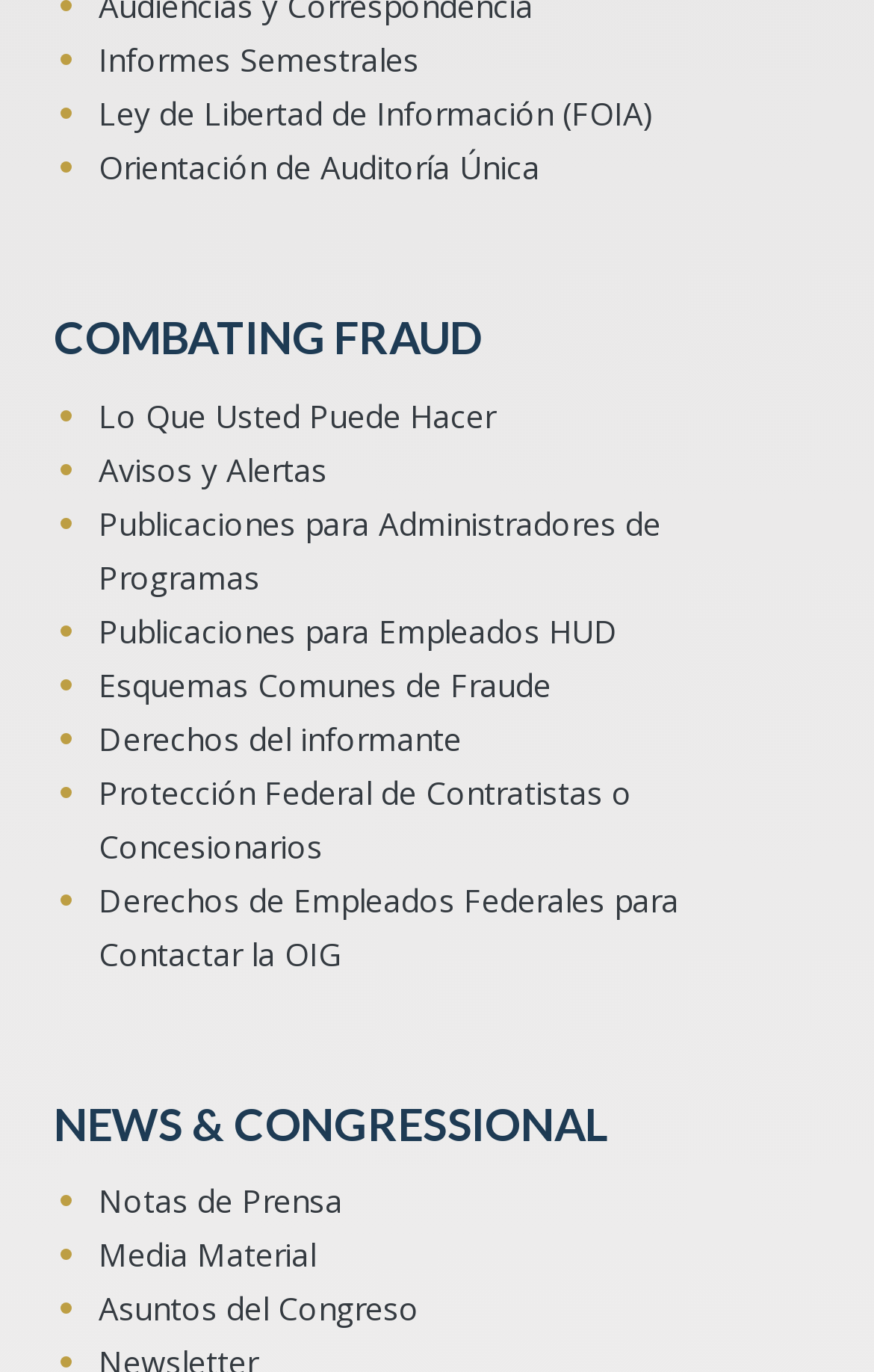What type of audience is the 'Publicaciones para Empleados HUD' link intended for?
Can you provide a detailed and comprehensive answer to the question?

The link 'Publicaciones para Empleados HUD' is listed under the 'COMBATING FRAUD' section, suggesting that it provides publications intended for employees of the HUD (Department of Housing and Urban Development).